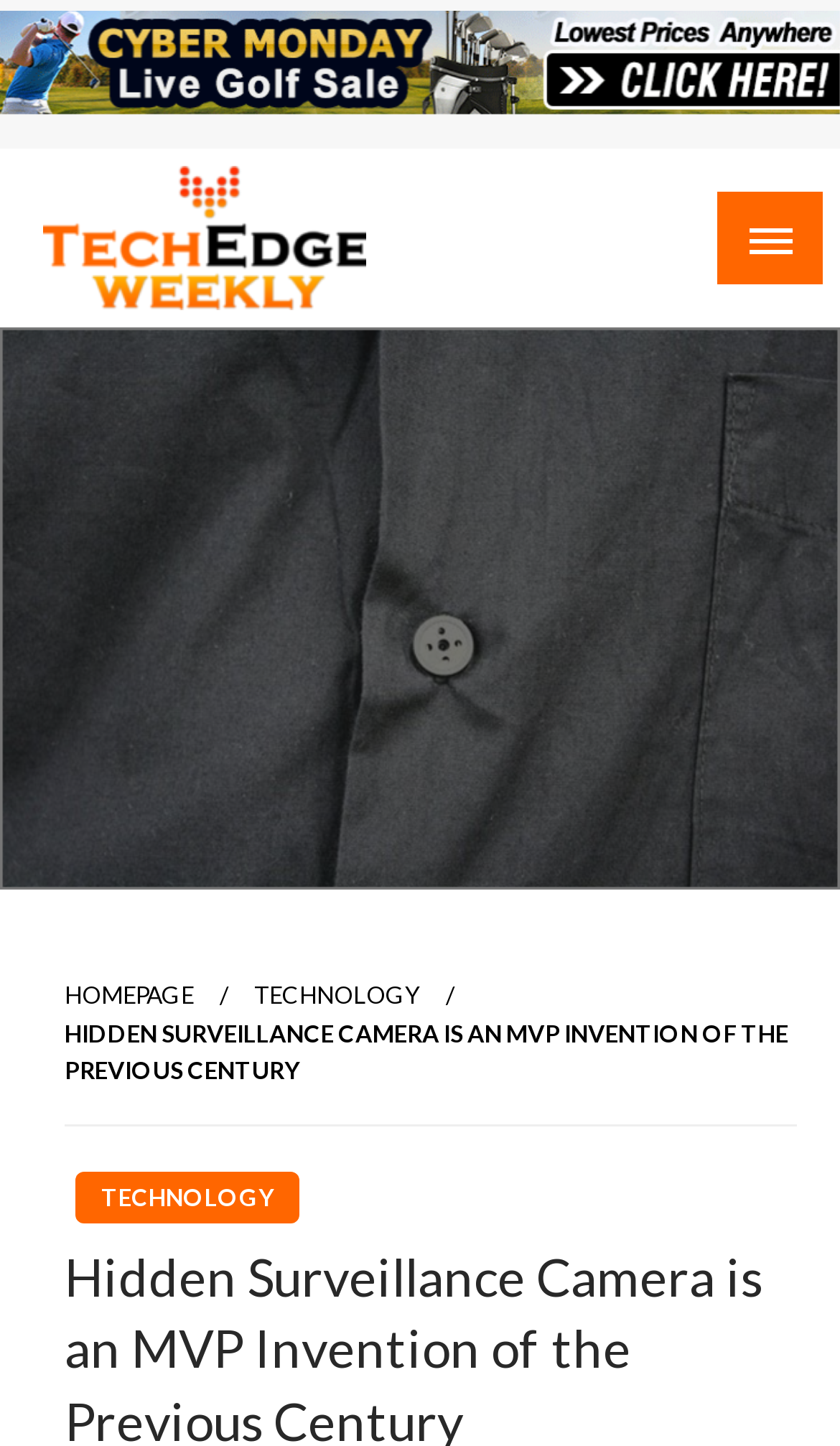Provide an in-depth caption for the contents of the webpage.

The webpage is about the history of surveillance cameras, with a focus on their invention in the previous century. At the top left of the page, there is a logo of "Tech Edge Weekly" accompanied by a link to the website. Below the logo, there is a heading that also reads "Tech Edge Weekly". To the right of the logo, there is a small text that says "Tech Blog".

On the top right corner of the page, there is a button with a popup menu that controls the mobile menu for newspapers. Below the button, there is a horizontal navigation bar with links to the homepage, technology section, and other pages.

The main content of the page is a news article with a bold title that reads "Hidden Surveillance Camera is an MVP Invention of the Previous Century". The article is positioned in the middle of the page, spanning almost the entire width. There is also a smaller link to the technology section at the bottom of the page.

Overall, the webpage has a simple layout with a clear hierarchy of elements, making it easy to navigate and read.